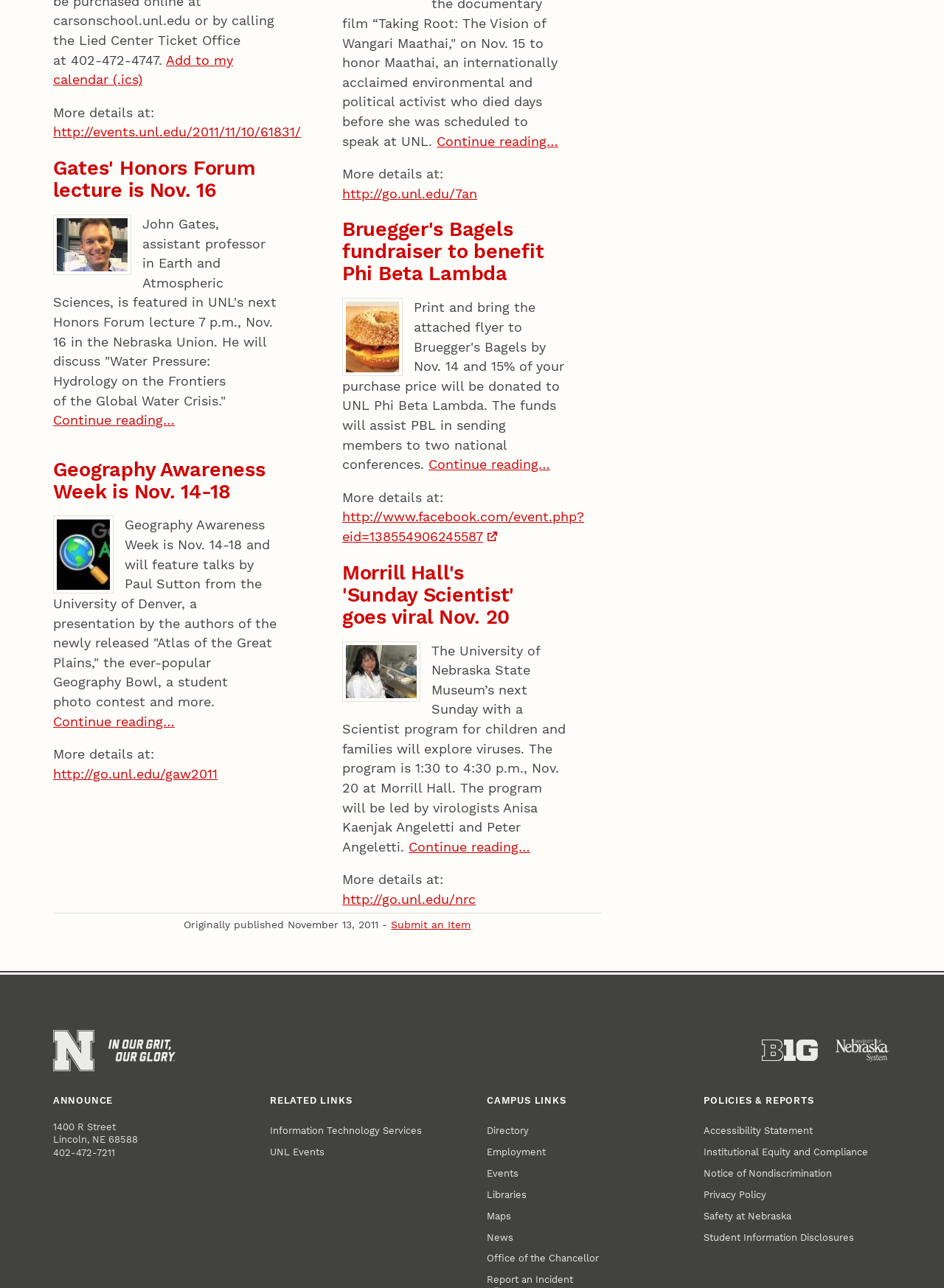Extract the bounding box coordinates for the UI element described by the text: "aria-label="University of Nebraska System"". The coordinates should be in the form of [left, top, right, bottom] with values between 0 and 1.

[0.885, 0.806, 0.944, 0.824]